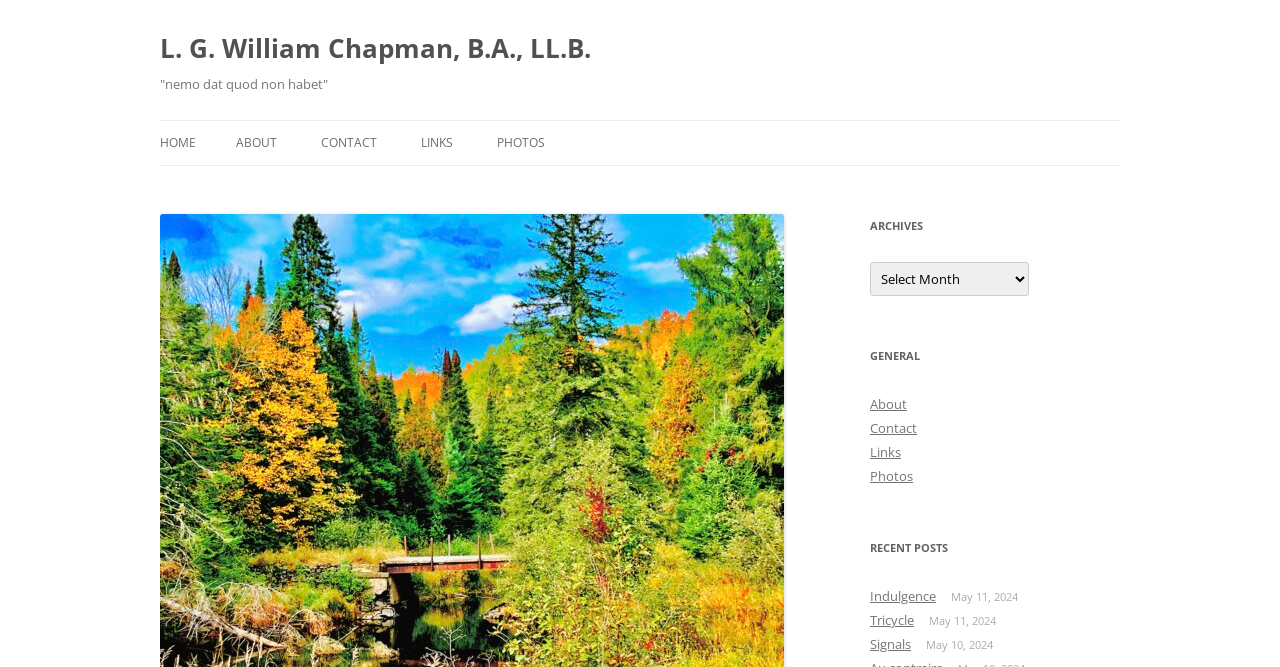Provide a short answer to the following question with just one word or phrase: How many links are in the navigation menu?

5